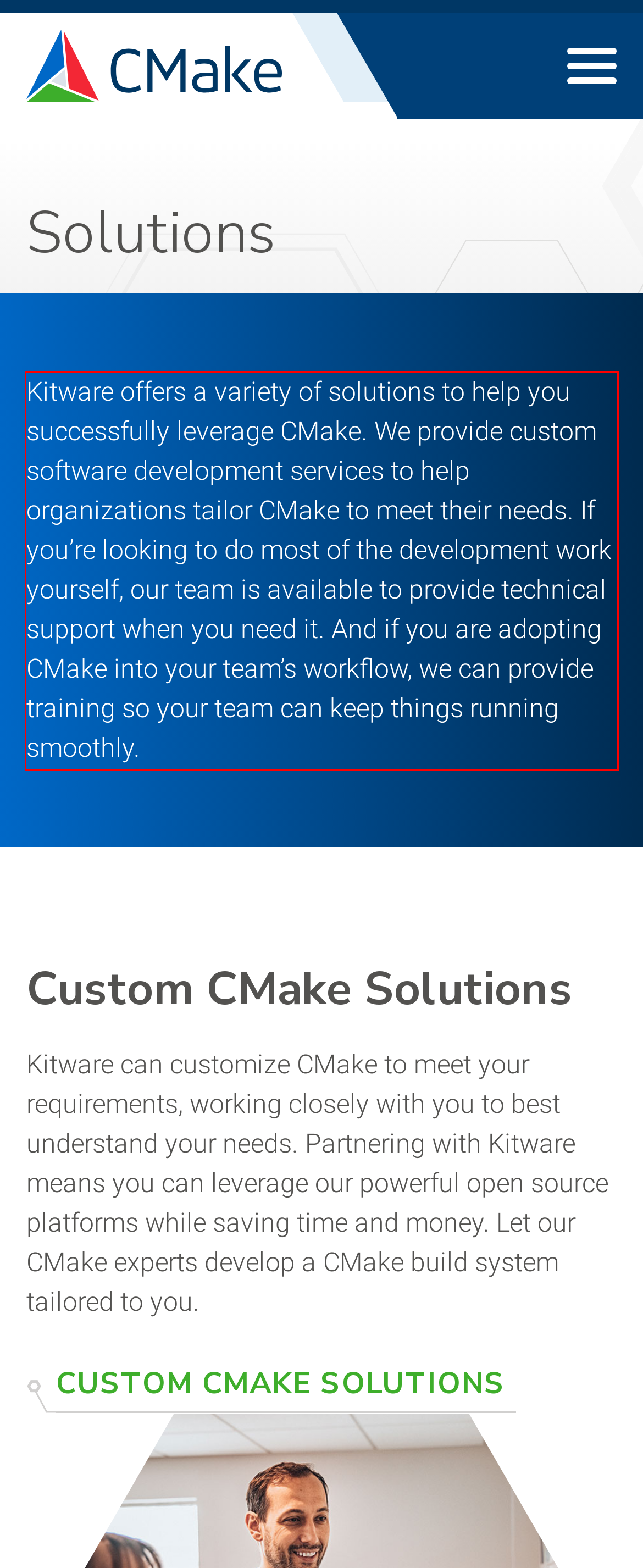Analyze the screenshot of the webpage and extract the text from the UI element that is inside the red bounding box.

Kitware offers a variety of solutions to help you successfully leverage CMake. We provide custom software development services to help organizations tailor CMake to meet their needs. If you’re looking to do most of the development work yourself, our team is available to provide technical support when you need it. And if you are adopting CMake into your team’s workflow, we can provide training so your team can keep things running smoothly.